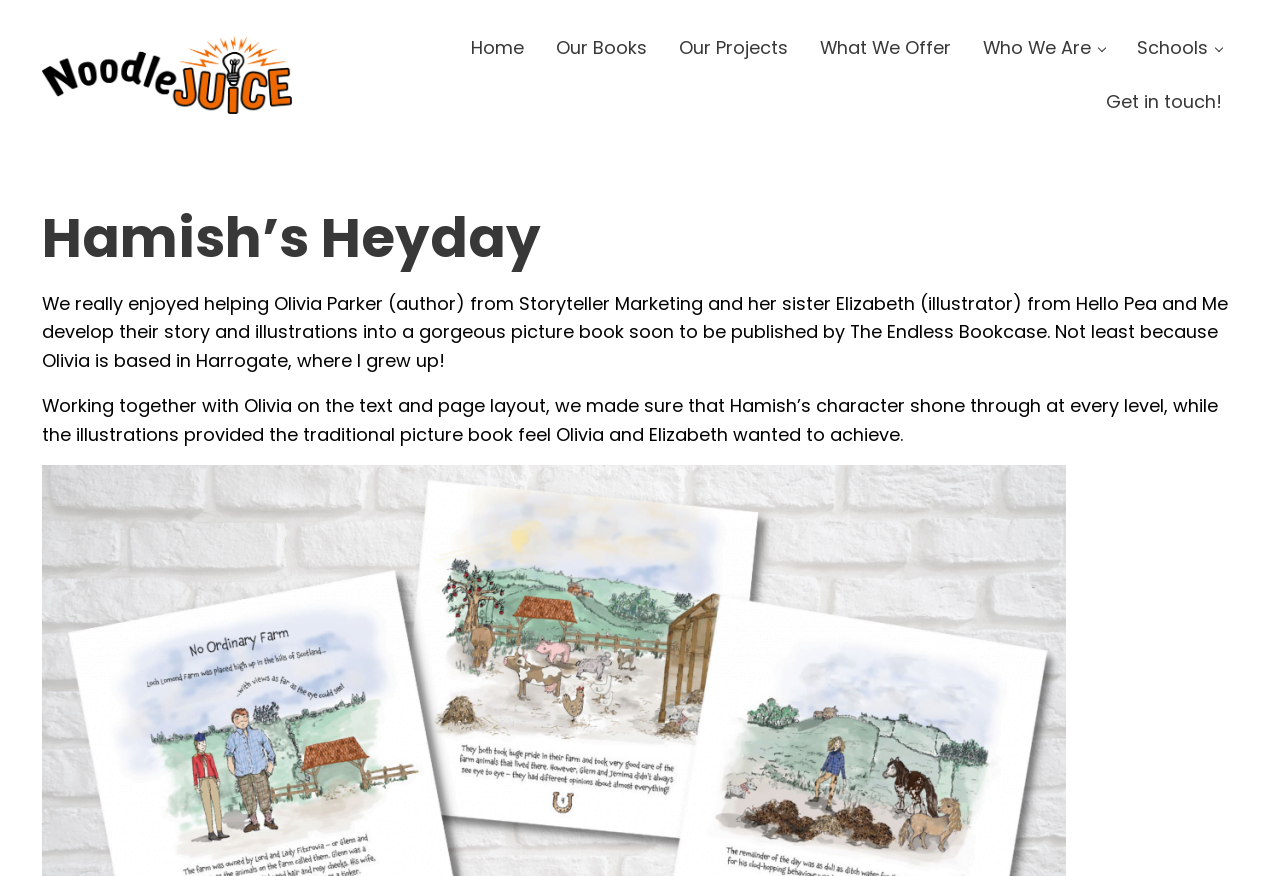Give a one-word or one-phrase response to the question:
Who is the author of the picture book?

Olivia Parker